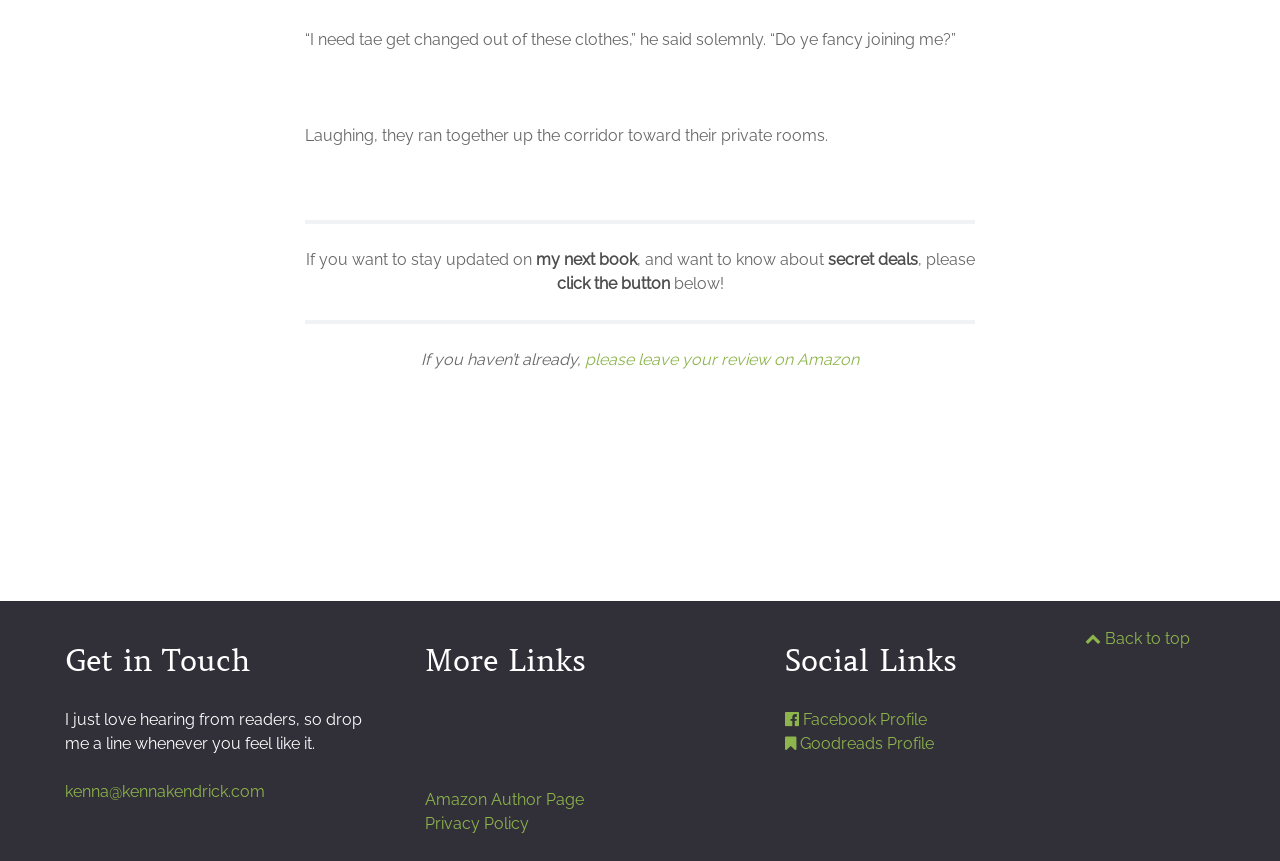Using the webpage screenshot and the element description kenna@kennakendrick.com, determine the bounding box coordinates. Specify the coordinates in the format (top-left x, top-left y, bottom-right x, bottom-right y) with values ranging from 0 to 1.

[0.051, 0.909, 0.207, 0.931]